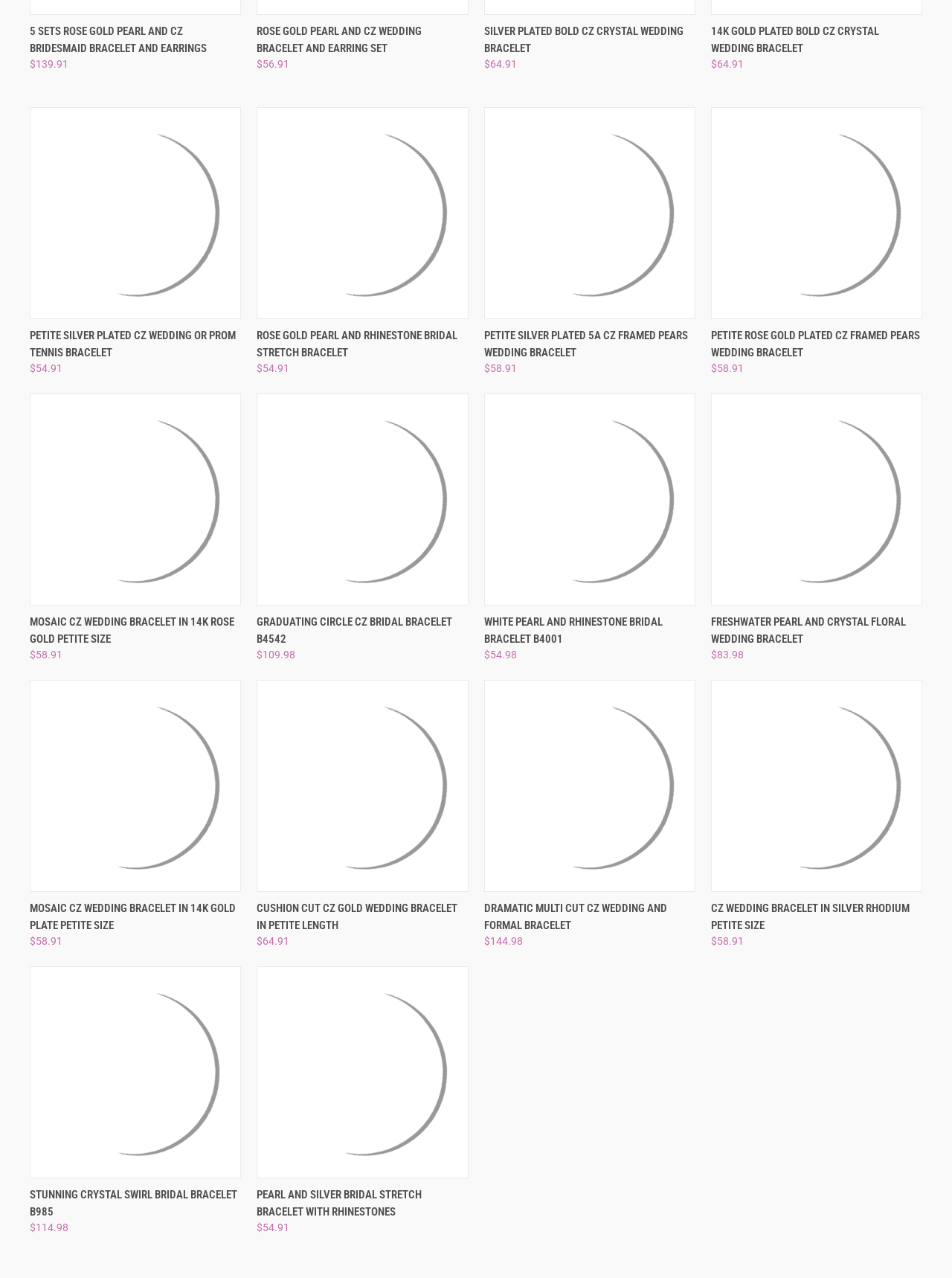What is the function of the 'ADD TO CART' button?
Look at the image and answer the question with a single word or phrase.

Add product to cart